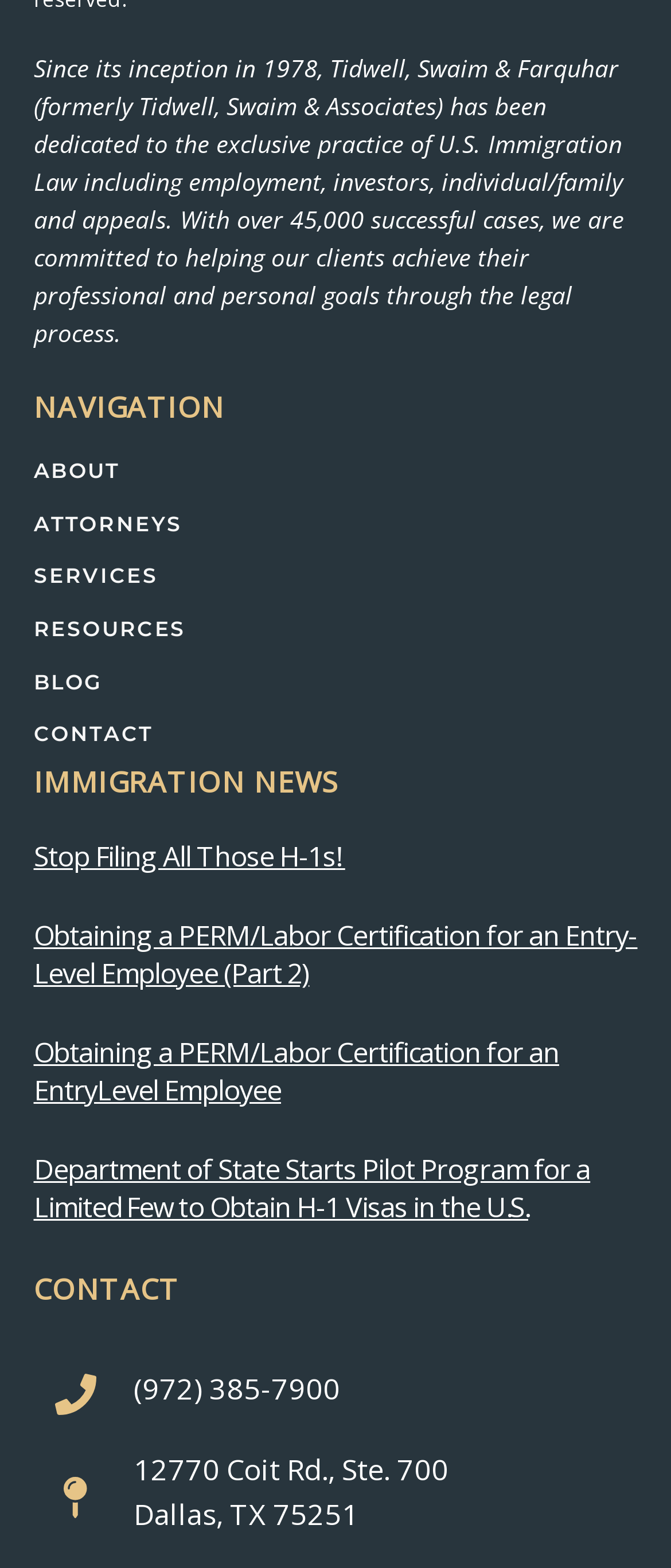Indicate the bounding box coordinates of the element that needs to be clicked to satisfy the following instruction: "Contact the office using phone number". The coordinates should be four float numbers between 0 and 1, i.e., [left, top, right, bottom].

[0.05, 0.857, 0.532, 0.916]